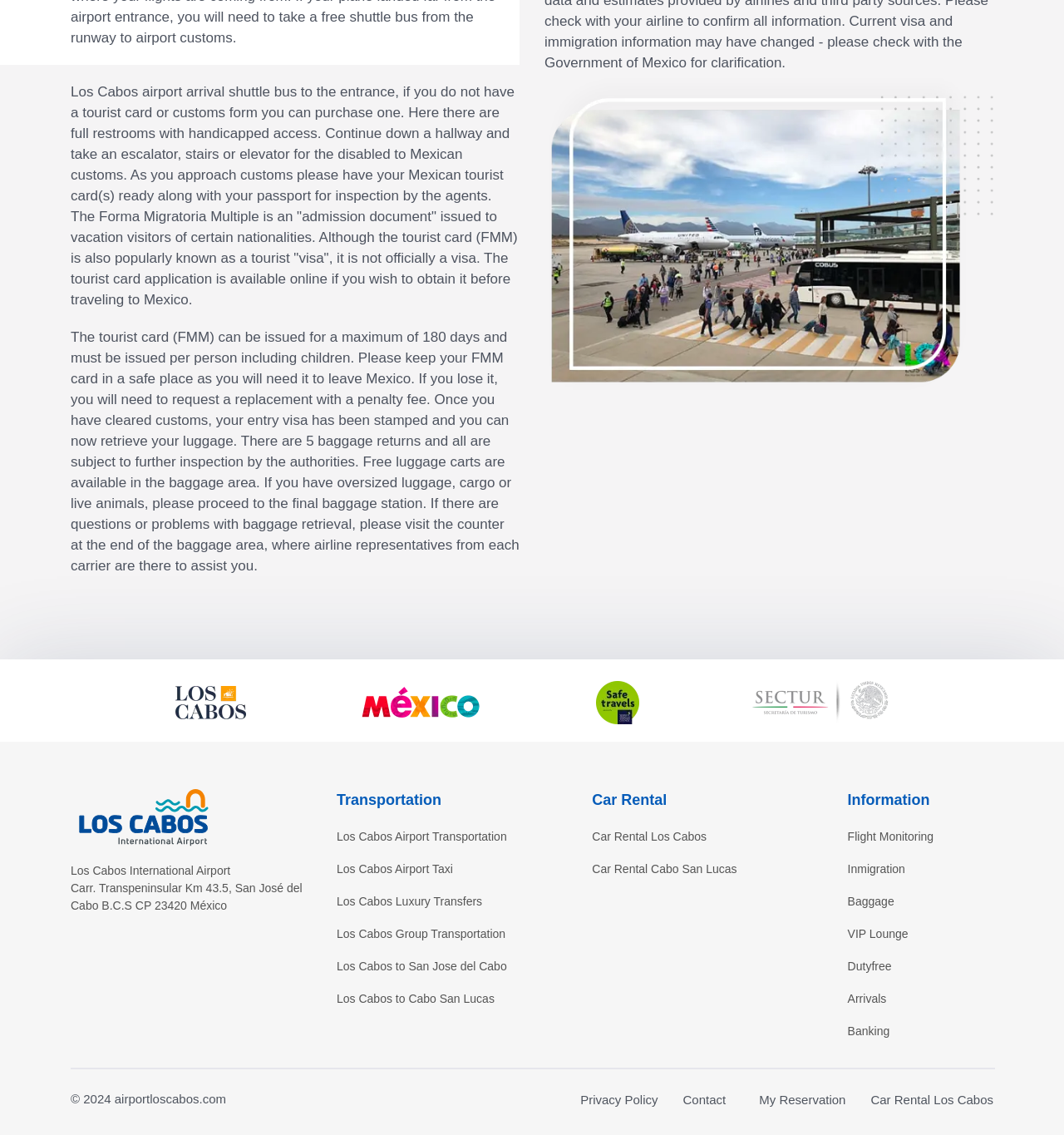What is the location of the airport?
Based on the screenshot, answer the question with a single word or phrase.

San José del Cabo